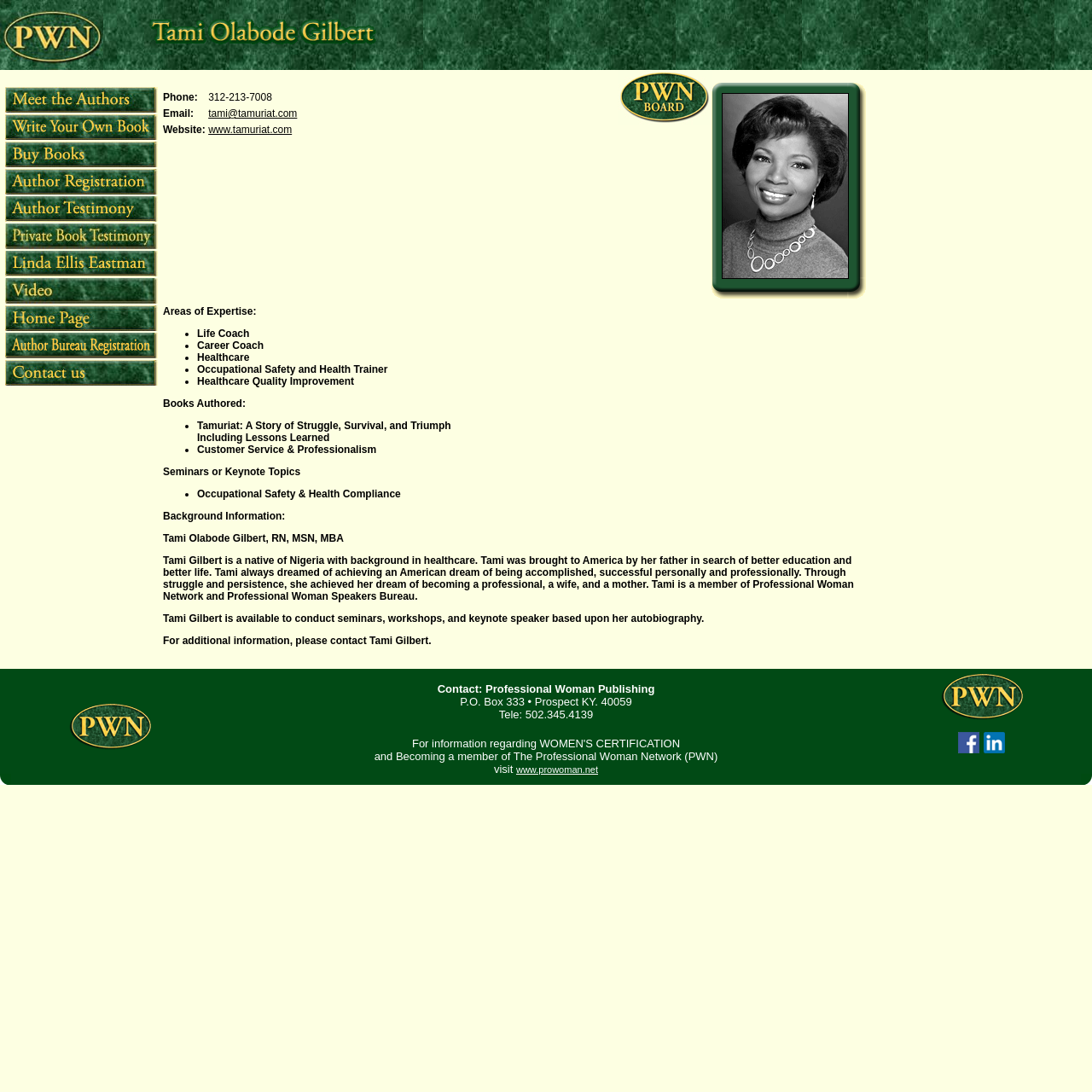Determine the bounding box coordinates of the clickable element to achieve the following action: 'Click Contact Us'. Provide the coordinates as four float values between 0 and 1, formatted as [left, top, right, bottom].

[0.0, 0.345, 0.149, 0.356]